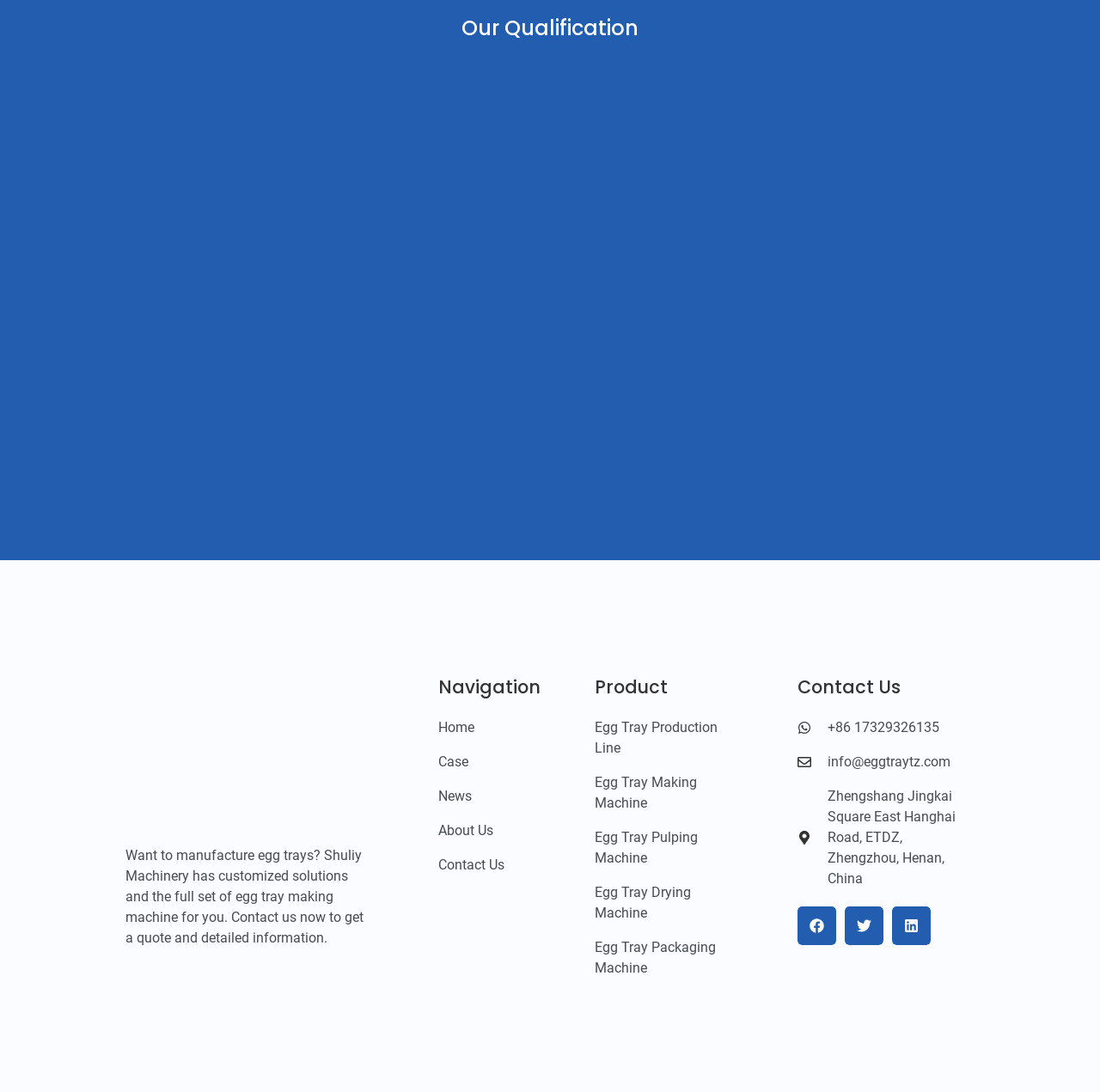What is the purpose of the company's customized solutions?
Craft a detailed and extensive response to the question.

The company's customized solutions are mentioned in the introductory text, which states that the company provides 'customized solutions and the full set of egg tray making machine for you'.